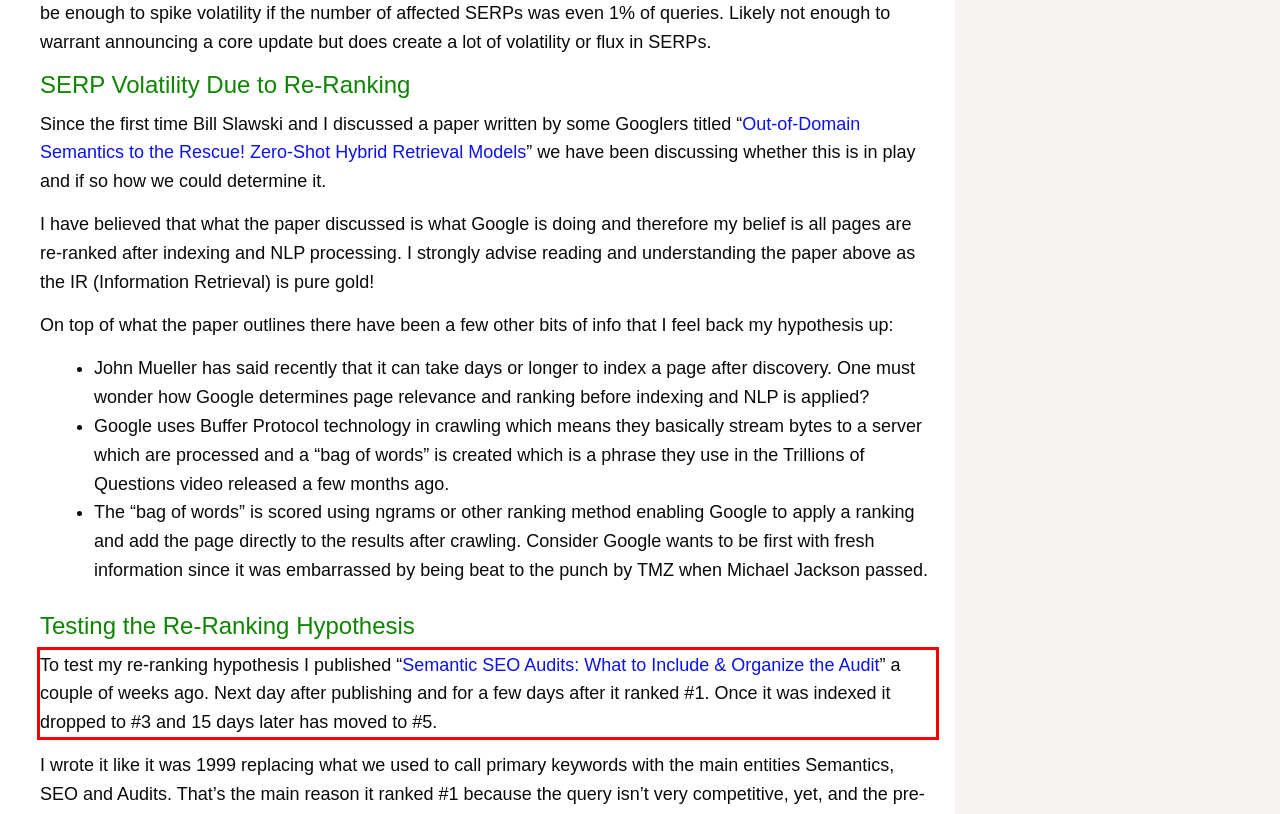Identify the text inside the red bounding box in the provided webpage screenshot and transcribe it.

To test my re-ranking hypothesis I published “Semantic SEO Audits: What to Include & Organize the Audit” a couple of weeks ago. Next day after publishing and for a few days after it ranked #1. Once it was indexed it dropped to #3 and 15 days later has moved to #5.